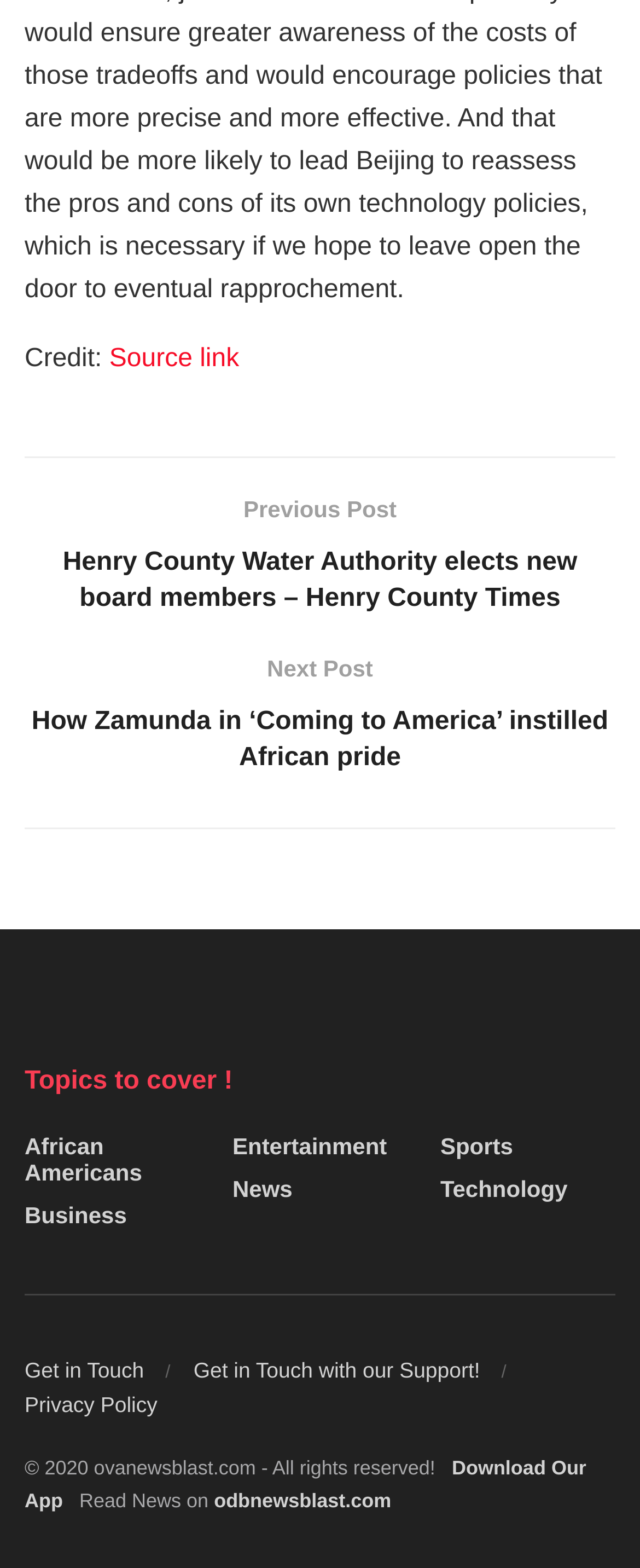How many social media links are available?
Based on the visual content, answer with a single word or a brief phrase.

2